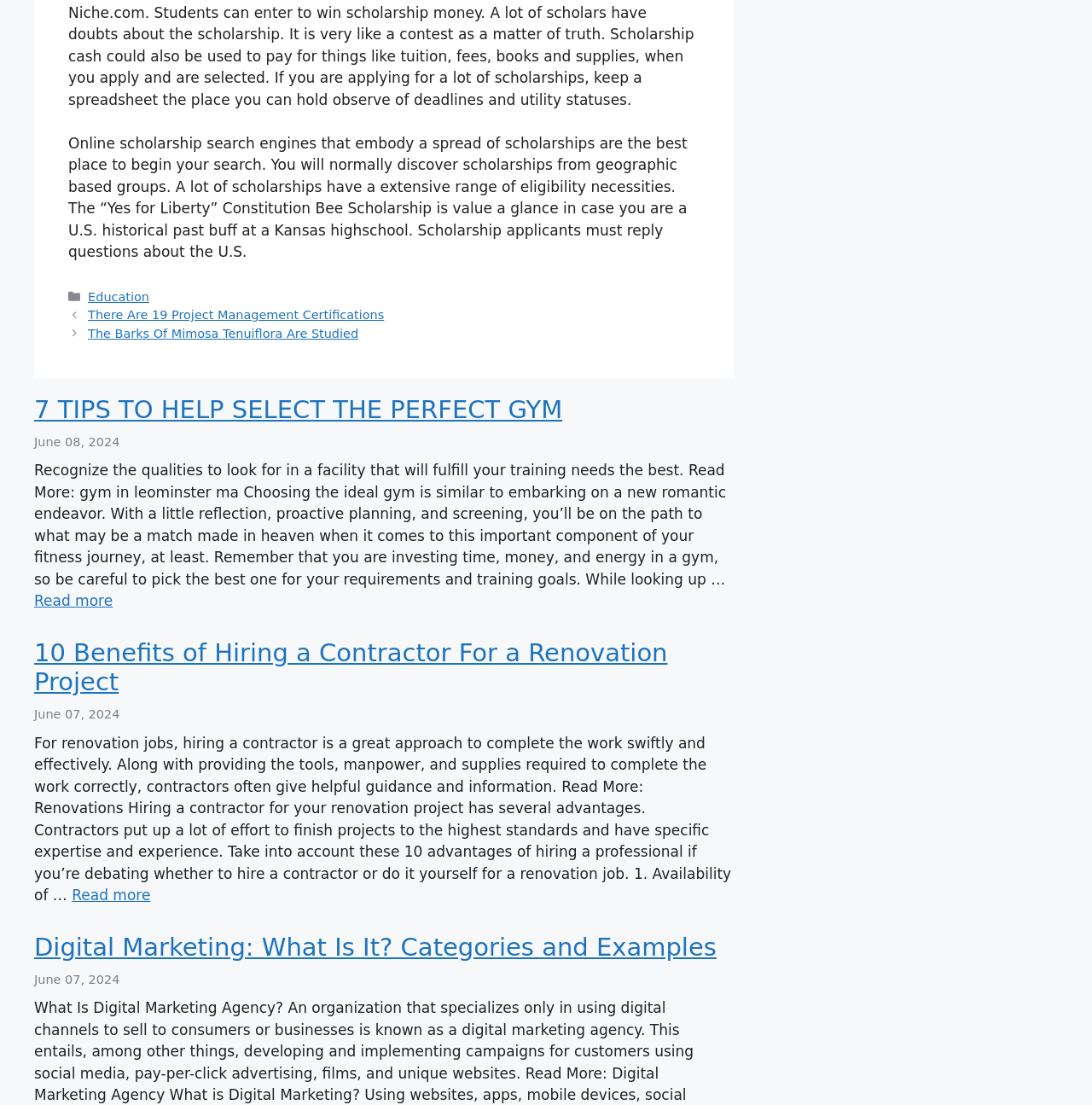What is the category of the link 'Education'?
Using the image, give a concise answer in the form of a single word or short phrase.

Categories